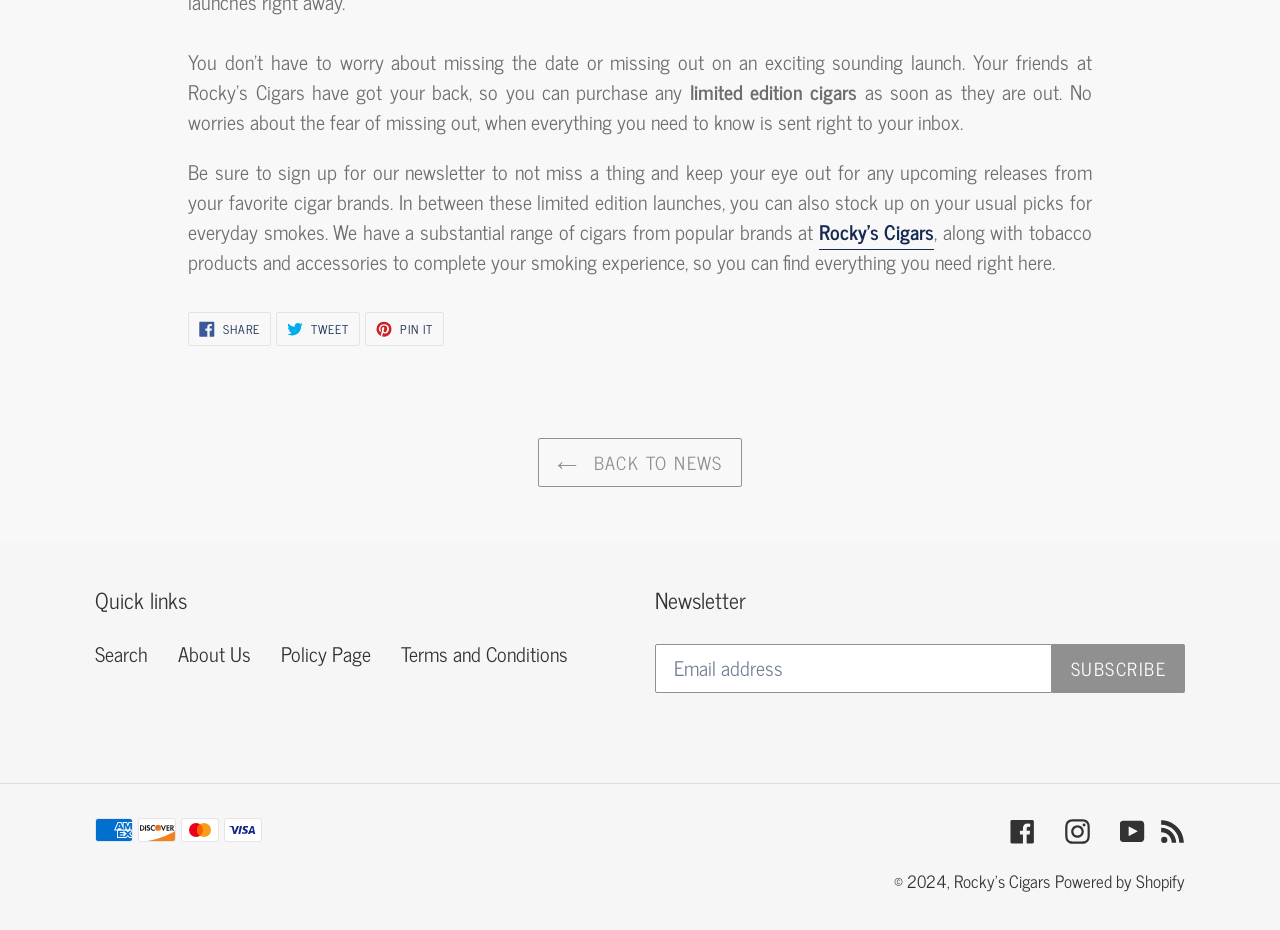Identify the bounding box coordinates of the region that needs to be clicked to carry out this instruction: "Search for something". Provide these coordinates as four float numbers ranging from 0 to 1, i.e., [left, top, right, bottom].

[0.074, 0.685, 0.116, 0.721]